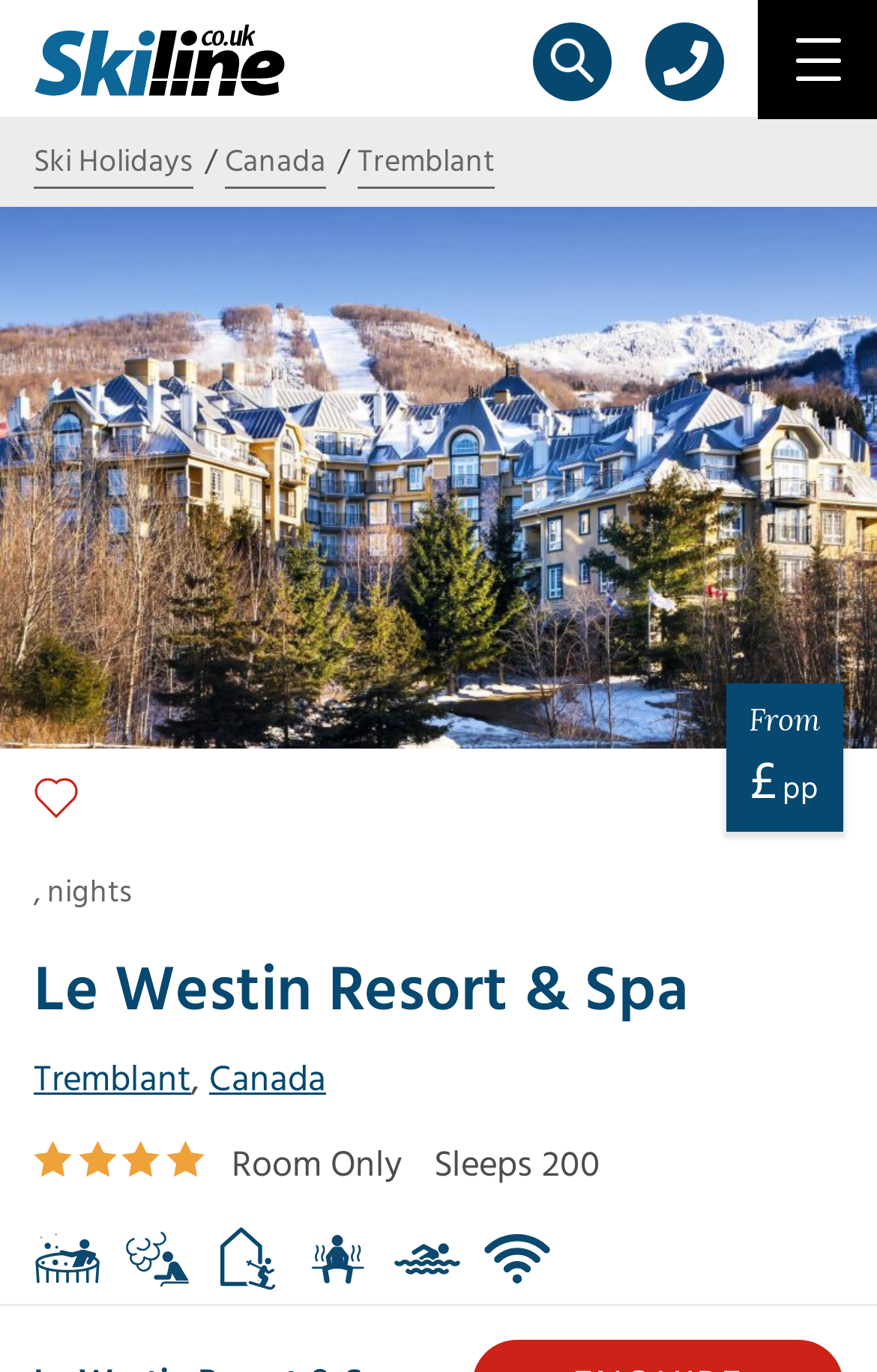Identify the bounding box coordinates of the element to click to follow this instruction: 'Check room details'. Ensure the coordinates are four float values between 0 and 1, provided as [left, top, right, bottom].

[0.264, 0.831, 0.459, 0.867]